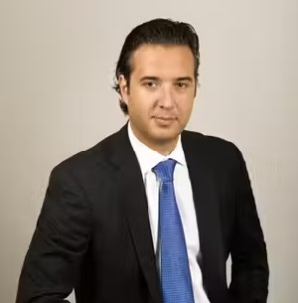What is the purpose of investing in precious metals?
Please answer using one word or phrase, based on the screenshot.

Wealth preservation and inflation hedging